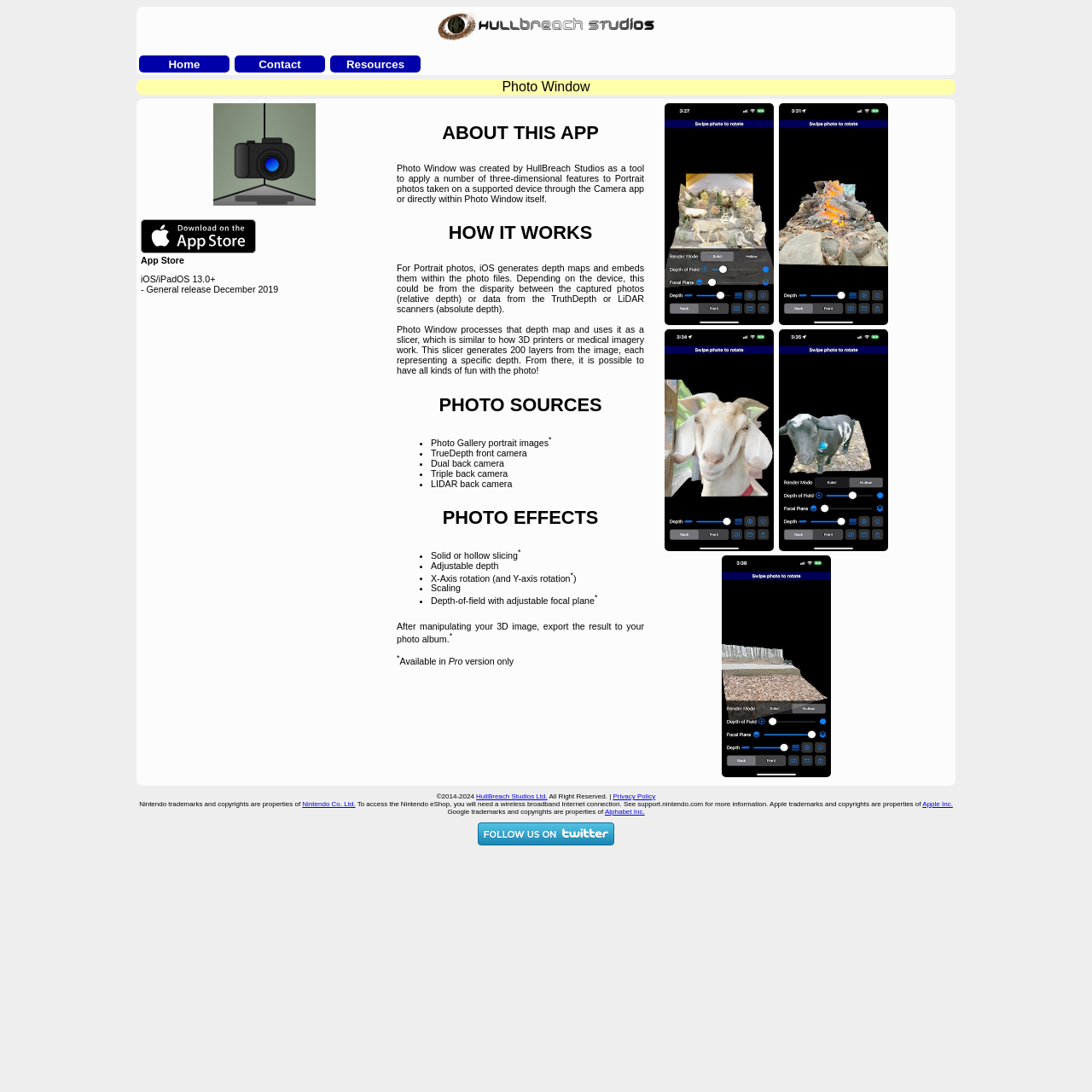What is one of the photo sources?
Answer briefly with a single word or phrase based on the image.

TrueDepth front camera